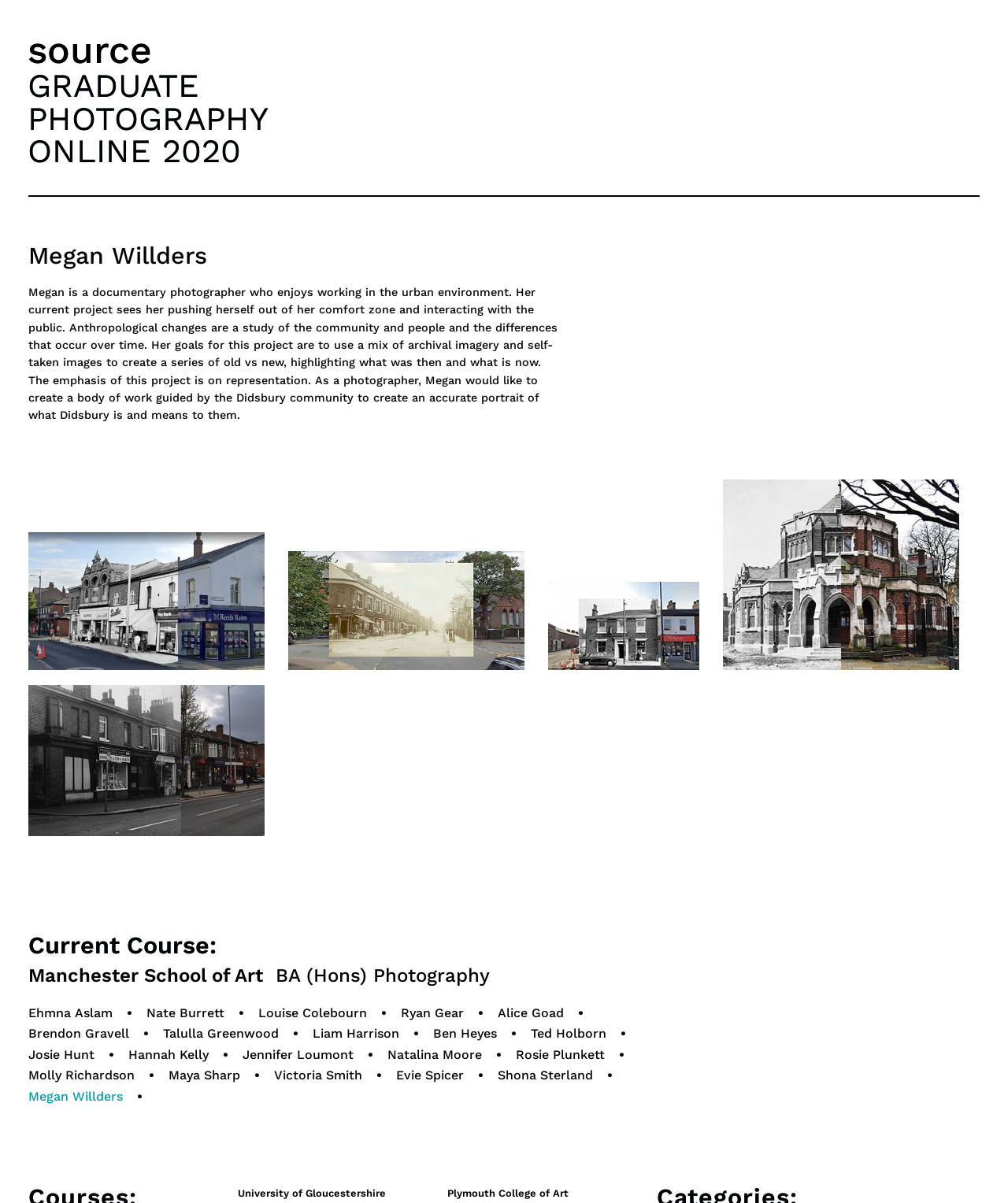Determine the bounding box coordinates of the region I should click to achieve the following instruction: "Click the link to Ready Money, Waterfront Subdivision 30 and 33". Ensure the bounding box coordinates are four float numbers between 0 and 1, i.e., [left, top, right, bottom].

None